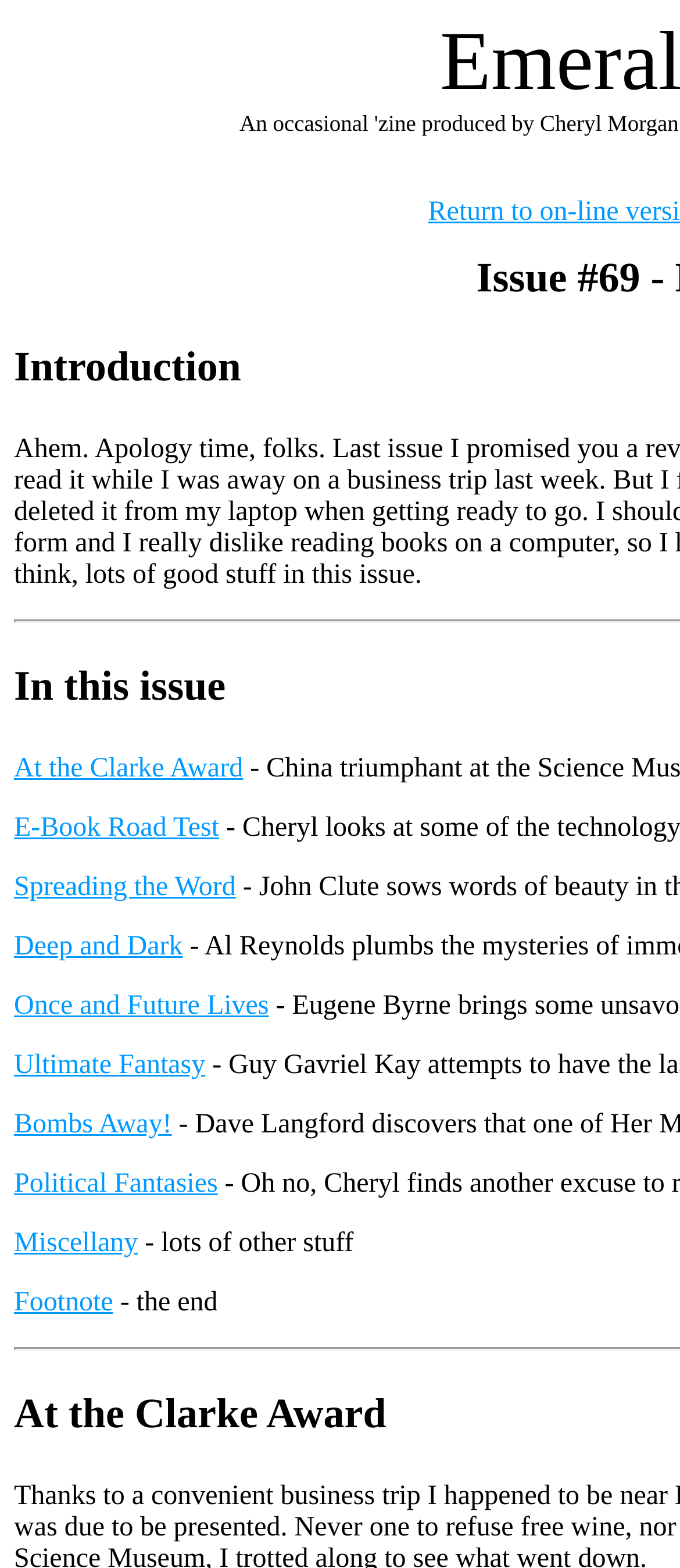What is the theme of the article 'Deep and Dark'?
Based on the screenshot, respond with a single word or phrase.

Fantasy